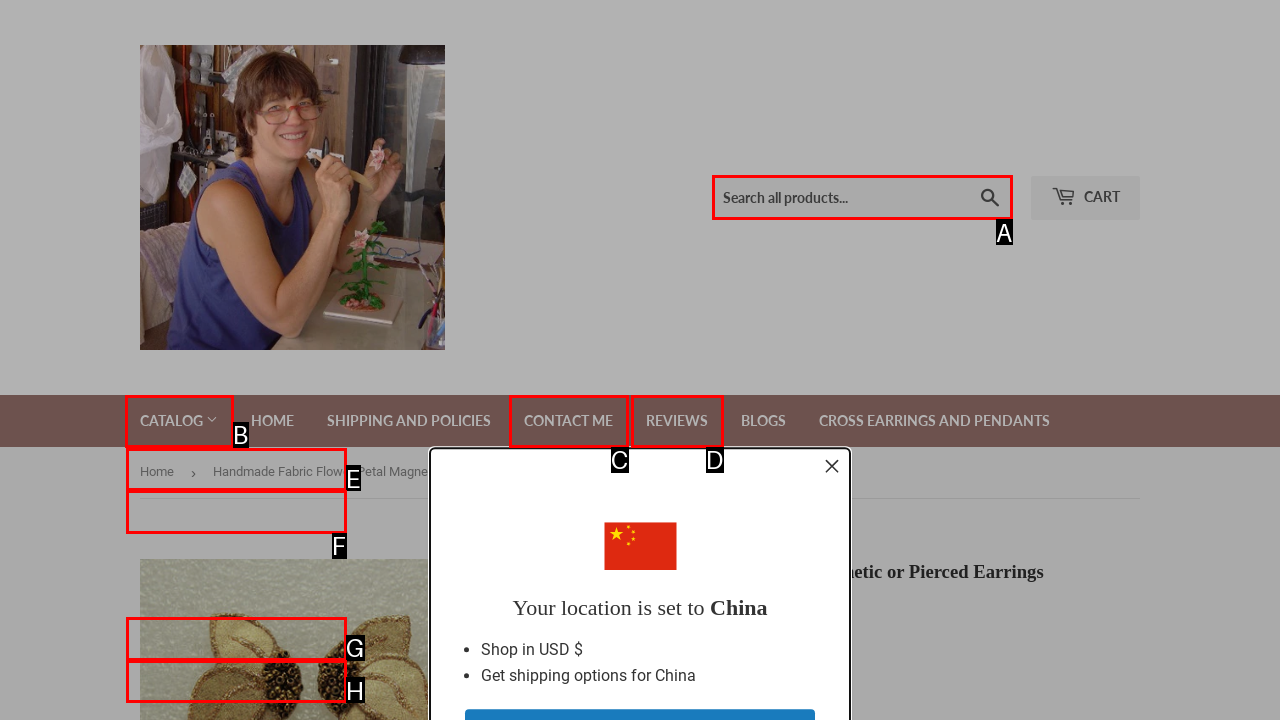Identify the correct lettered option to click in order to perform this task: search for products. Respond with the letter.

A